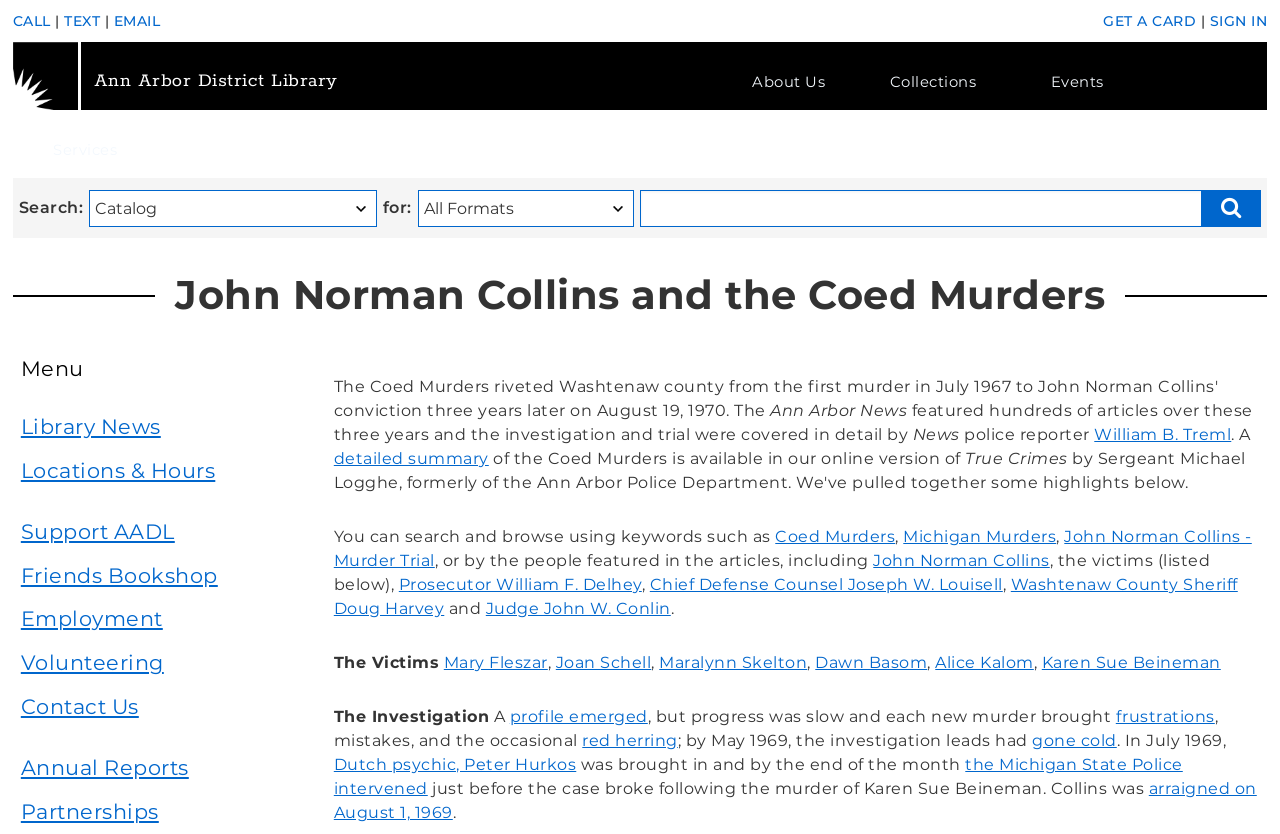Given the element description "Ann Arbor District Library", identify the bounding box of the corresponding UI element.

[0.01, 0.05, 0.405, 0.132]